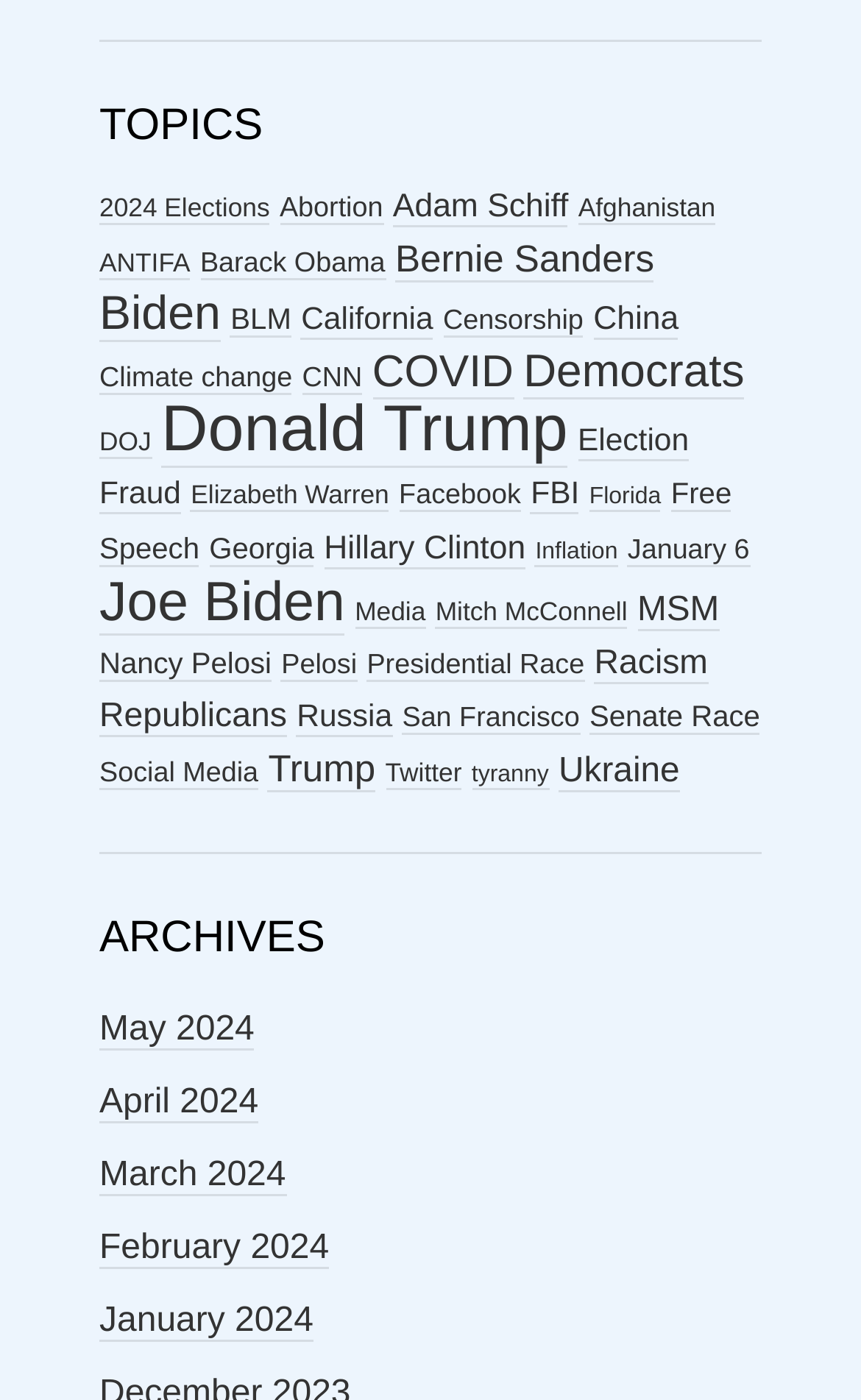Could you determine the bounding box coordinates of the clickable element to complete the instruction: "Go to the home page"? Provide the coordinates as four float numbers between 0 and 1, i.e., [left, top, right, bottom].

None